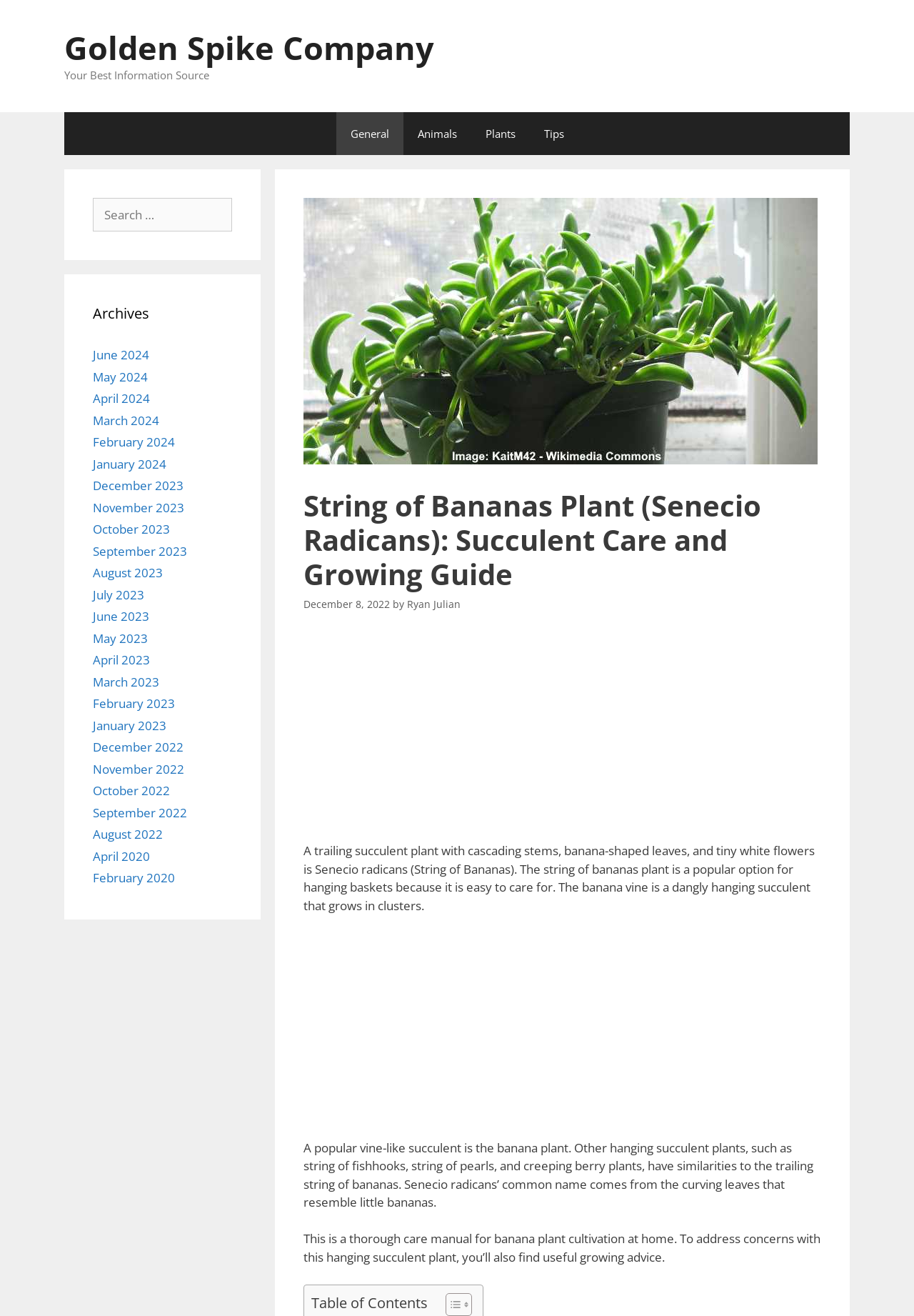Produce an extensive caption that describes everything on the webpage.

The webpage is about the String of Bananas plant, a type of succulent. At the top, there is a banner with the site's name, "Golden Spike Company", and a tagline "Your Best Information Source". Below the banner, there is a navigation menu with four links: "General", "Animals", "Plants", and "Tips".

The main content of the page is divided into sections. The first section has a heading that reads "String of Bananas Plant (Senecio Radicans): Succulent Care and Growing Guide". Below the heading, there is a paragraph of text that describes the plant, followed by a time stamp indicating when the article was published, and the author's name, "Ryan Julian".

The next section has two advertisements, one above the other. Following the advertisements, there are three paragraphs of text that provide information about the String of Bananas plant, its care, and growing guide.

On the right side of the page, there is a search box with a label "Search for:". Below the search box, there is a section titled "Archives" that lists links to articles from different months, from June 2024 to April 2020.

There are two images on the page, both located near the bottom, which appear to be icons or buttons related to the "Table of Contents" section.